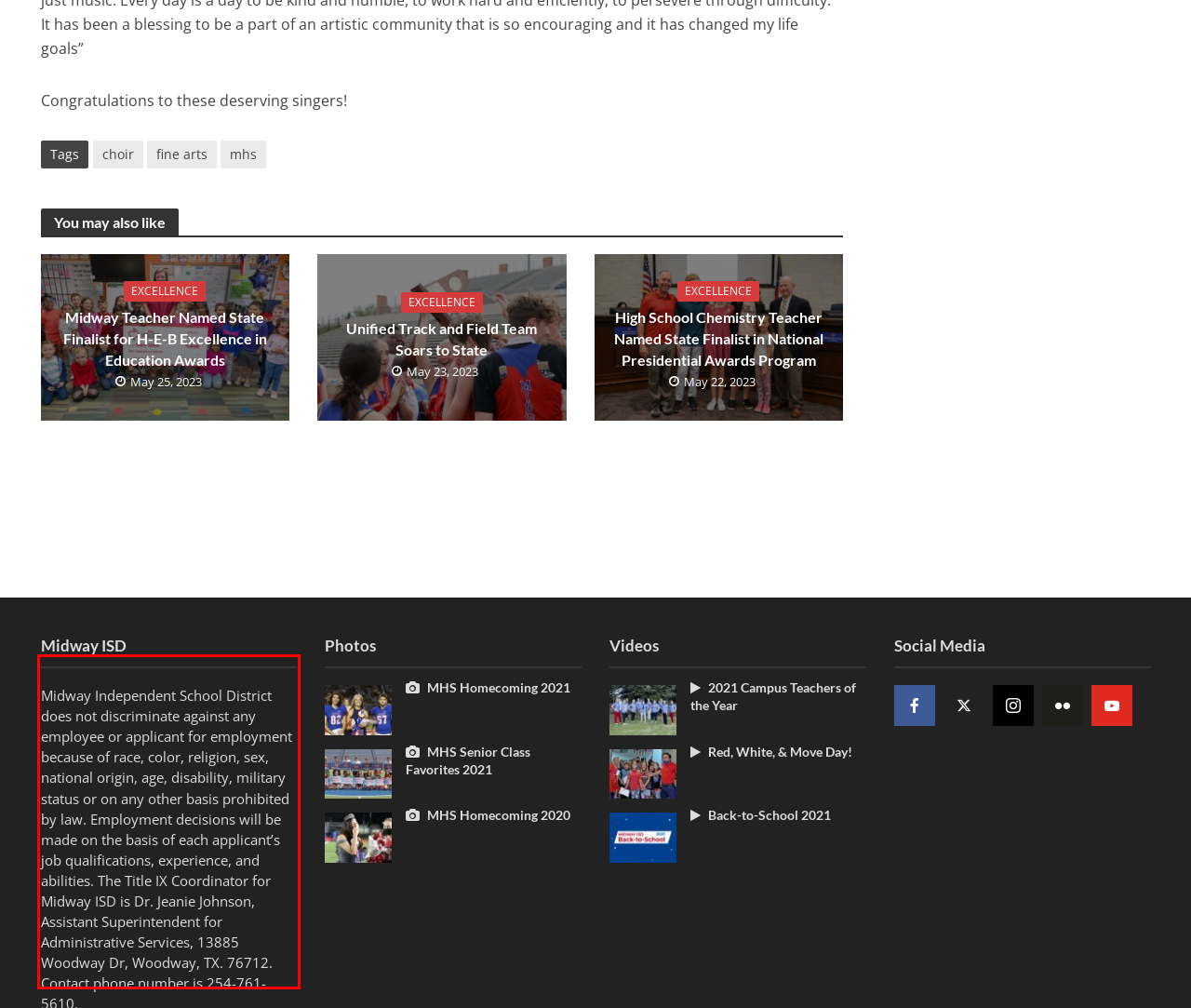Please examine the screenshot of the webpage and read the text present within the red rectangle bounding box.

Midway Independent School District does not discriminate against any employee or applicant for employment because of race, color, religion, sex, national origin, age, disability, military status or on any other basis prohibited by law. Employment decisions will be made on the basis of each applicant’s job qualifications, experience, and abilities. The Title IX Coordinator for Midway ISD is Dr. Jeanie Johnson, Assistant Superintendent for Administrative Services, 13885 Woodway Dr, Woodway, TX. 76712. Contact phone number is 254-761-5610.